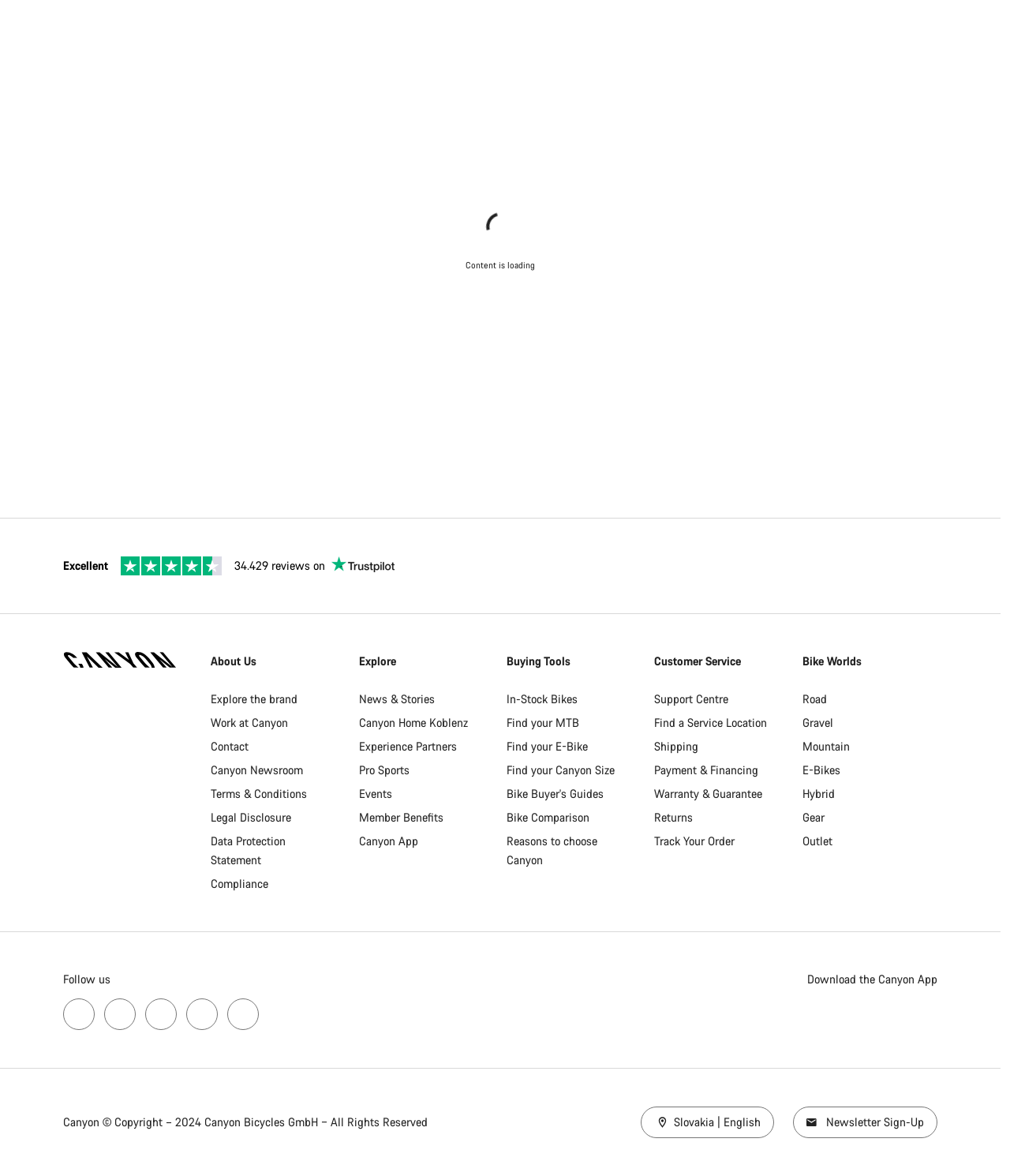What social media platforms is Canyon present on?
Please answer the question as detailed as possible based on the image.

I found the social media platforms by looking at the footer section of the webpage, where it says 'Follow us'. This reveals a list of social media platforms that Canyon is present on, including Facebook, Instagram, YouTube, Strava, and TikTok.